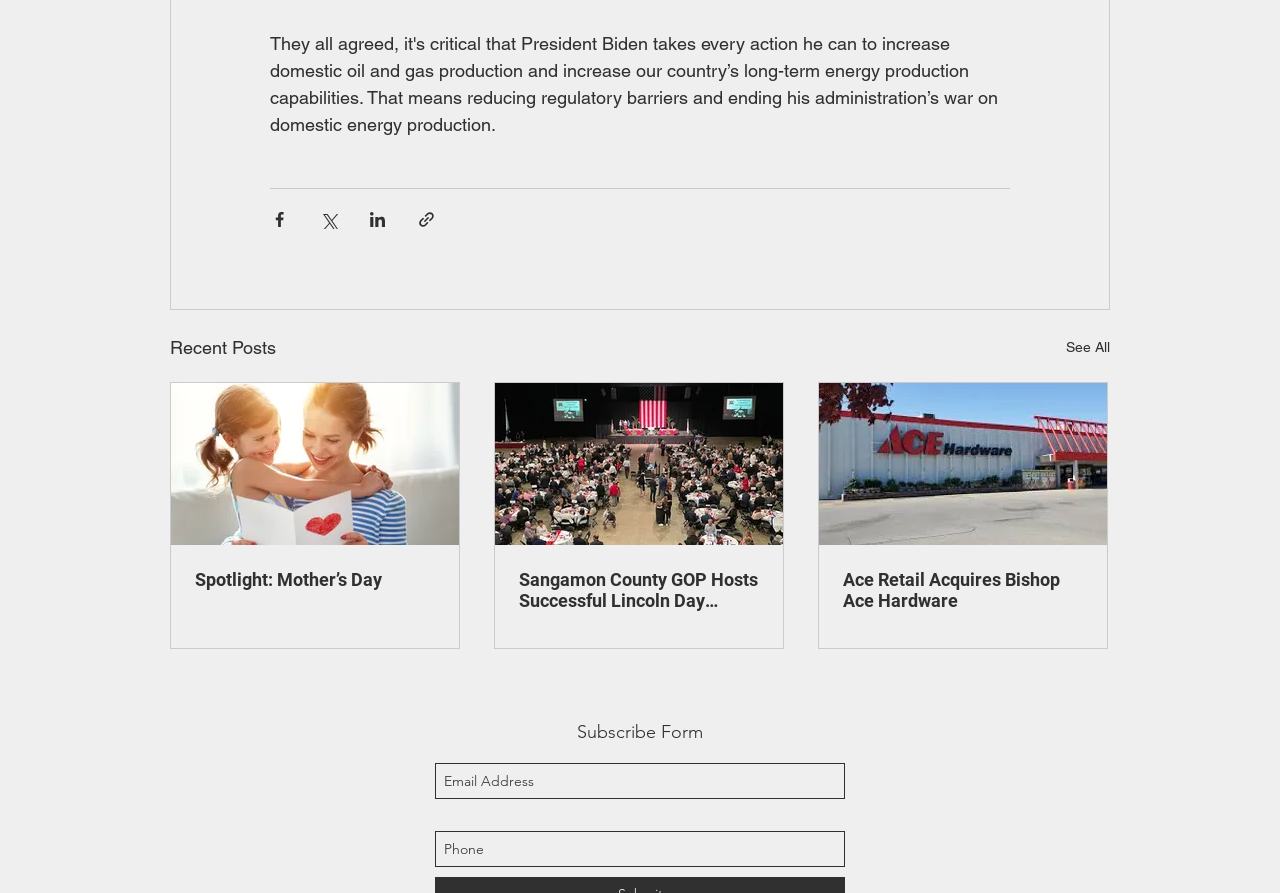Please determine the bounding box coordinates of the element to click in order to execute the following instruction: "Subscribe with email". The coordinates should be four float numbers between 0 and 1, specified as [left, top, right, bottom].

[0.34, 0.854, 0.66, 0.895]